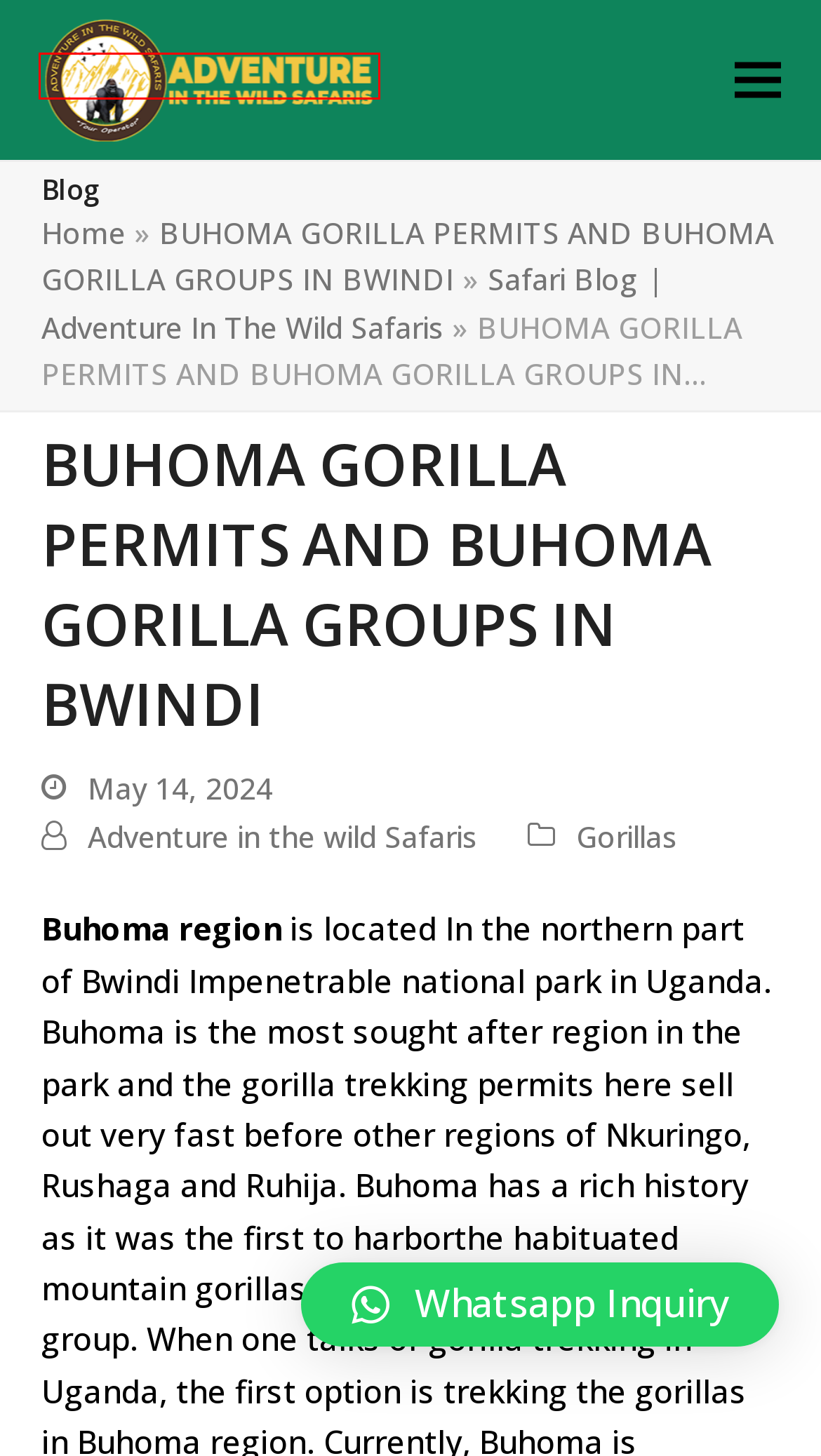You have a screenshot of a webpage where a red bounding box highlights a specific UI element. Identify the description that best matches the resulting webpage after the highlighted element is clicked. The choices are:
A. Contact Us - Safari Booking With Adventure In The Wild Safaris
B. Budongo Central Forest Reserve - Chimpanzee trekking
C. How to Book Gorilla trekking permits, Booking Gorilla permits information
D. Gorillas Archives - Gorilla Trekking Uganda
E. Uganda Safaris, Gorilla Safaris, Gorilla trekking Uganda, Uganda gorilla, Gorilla Tours
F. 10 Best Family & kid friendly safaris, holidays & tours in Uganda
G. Uganda, Rwanda, Safari Blog - Latest News, Gorilla News and Updates
H. 20 Best Gorilla and Chimpanzee Trekking tours in Uganda 2024

E